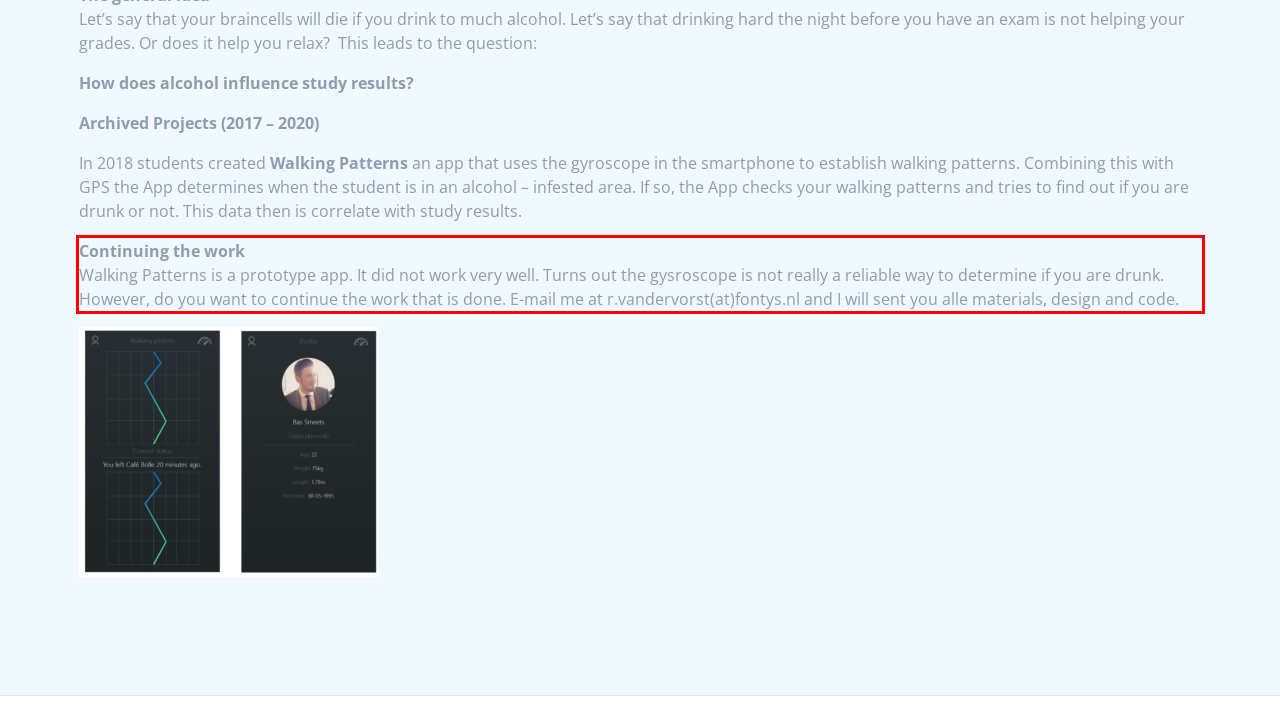Analyze the webpage screenshot and use OCR to recognize the text content in the red bounding box.

Continuing the work Walking Patterns is a prototype app. It did not work very well. Turns out the gysroscope is not really a reliable way to determine if you are drunk. However, do you want to continue the work that is done. E-mail me at r.vandervorst(at)fontys.nl and I will sent you alle materials, design and code.